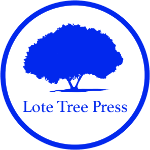What is the focus of the publisher?
Based on the visual content, answer with a single word or a brief phrase.

Promoting literary works